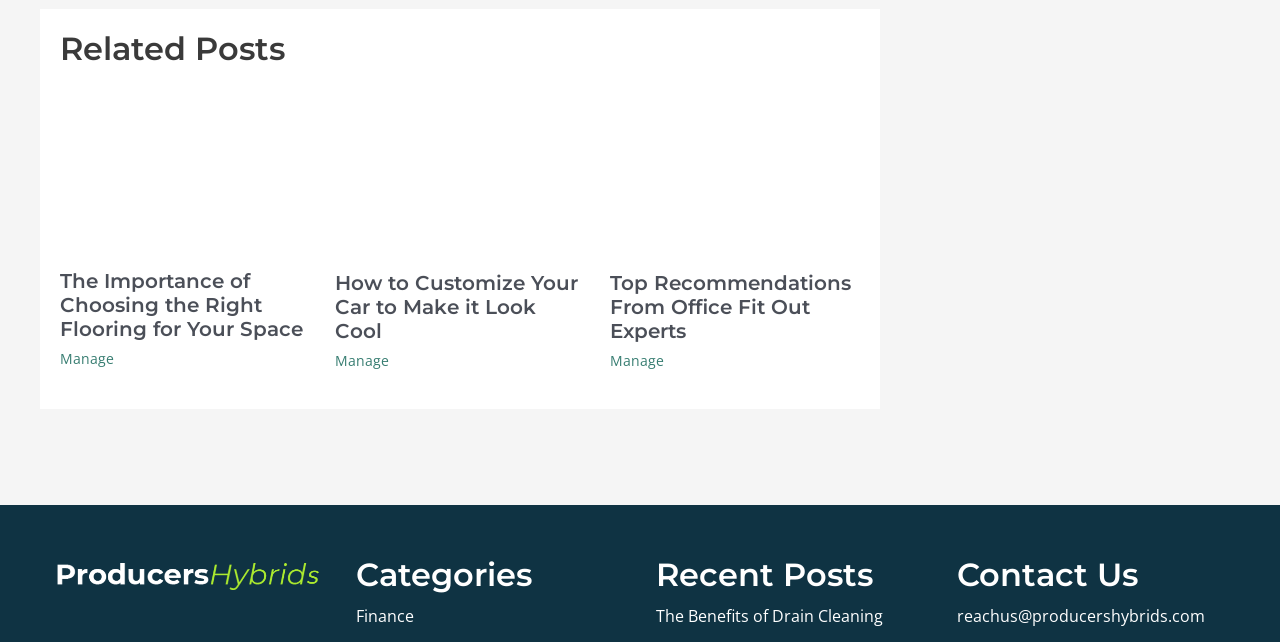Locate the bounding box coordinates of the element that should be clicked to fulfill the instruction: "View Top Recommendations From Office Fit Out Experts".

[0.477, 0.248, 0.672, 0.282]